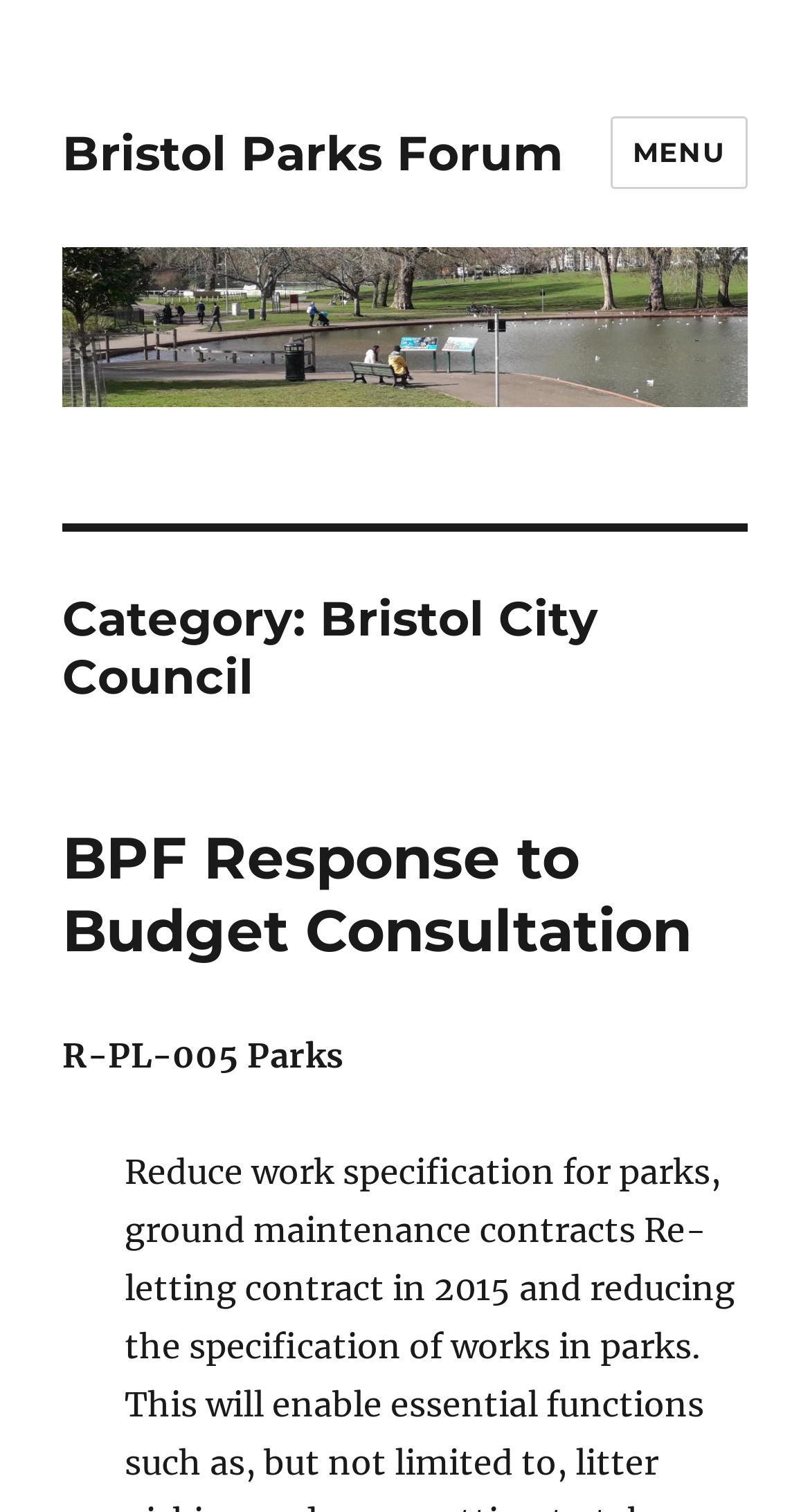Bounding box coordinates are specified in the format (top-left x, top-left y, bottom-right x, bottom-right y). All values are floating point numbers bounded between 0 and 1. Please provide the bounding box coordinate of the region this sentence describes: Menu

[0.753, 0.077, 0.923, 0.125]